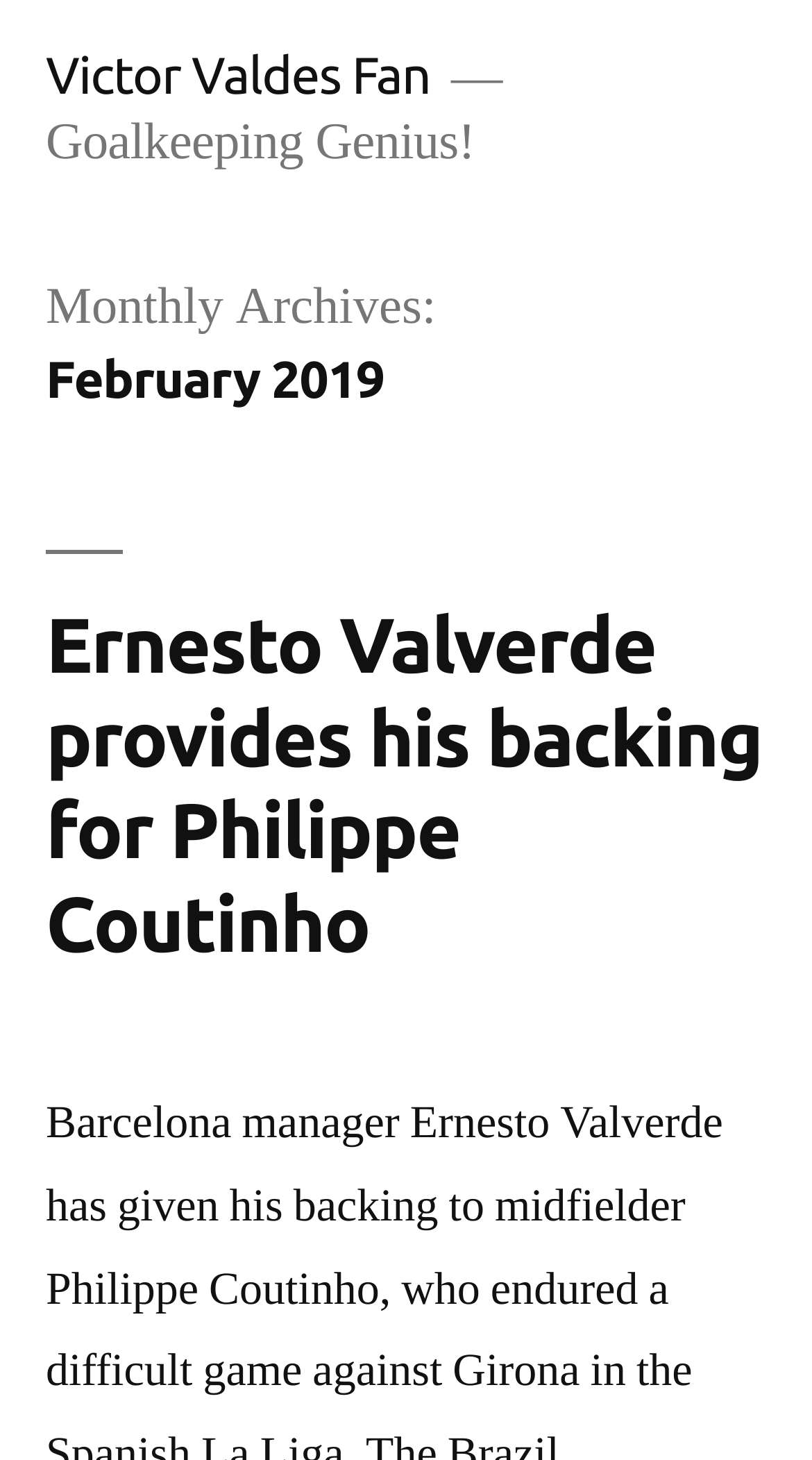Can you extract the primary headline text from the webpage?

Monthly Archives:
February 2019